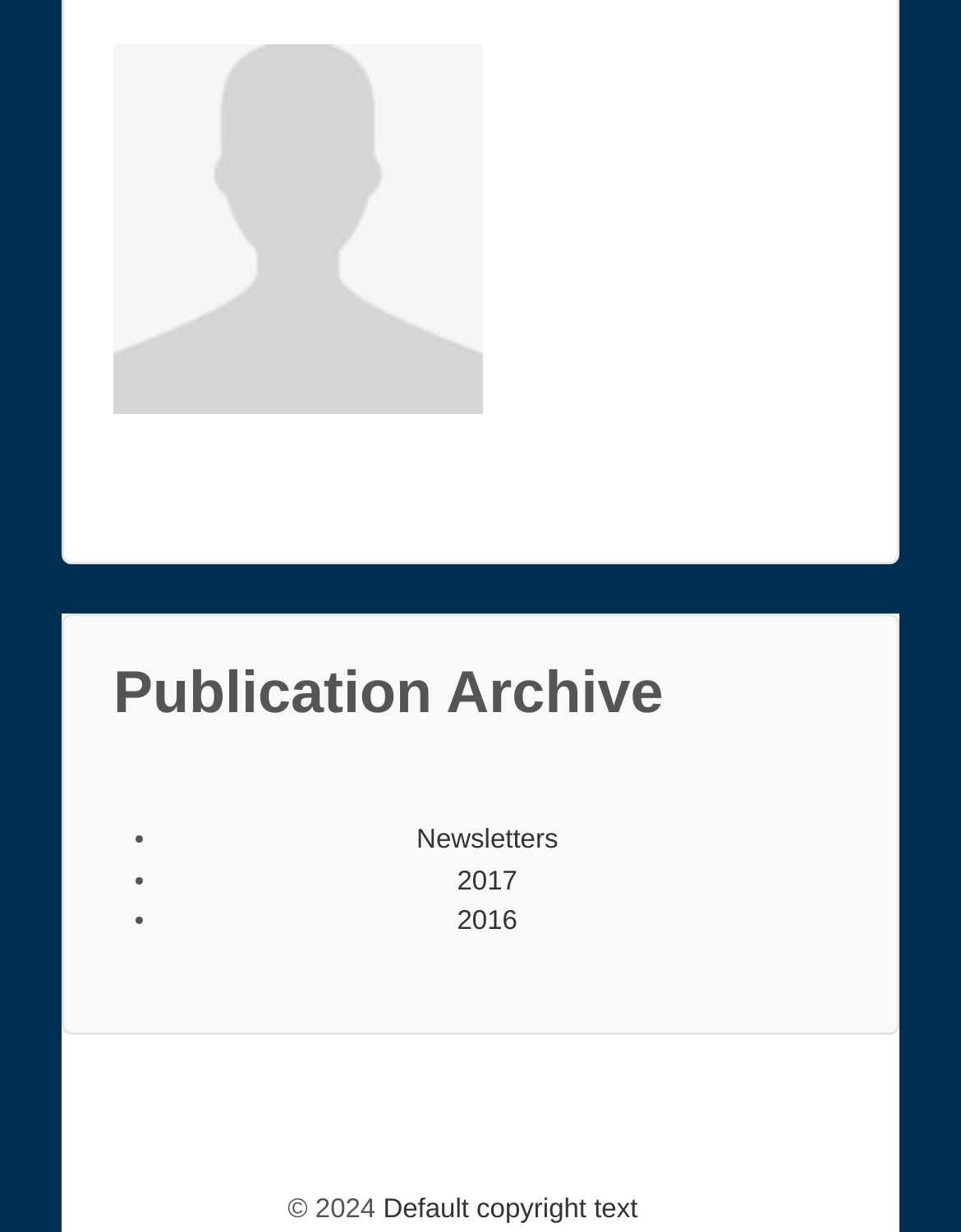Use the details in the image to answer the question thoroughly: 
What type of content is listed on this webpage?

The links to 'Newsletters' and specific years, such as '2017' and '2016', suggest that this webpage lists newsletters and other publications.